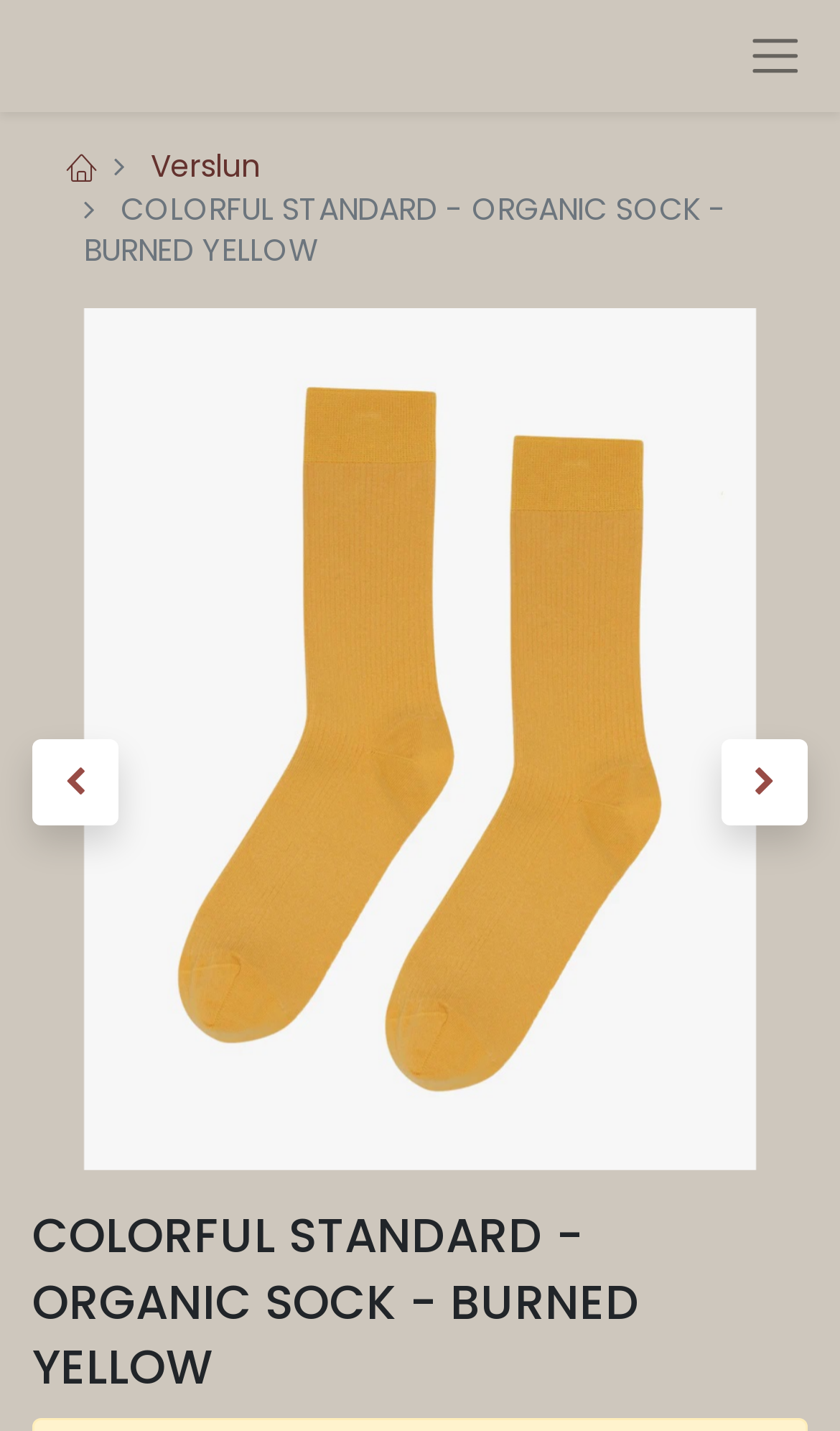What is the type of product shown?
Answer the question with just one word or phrase using the image.

Organic Sock